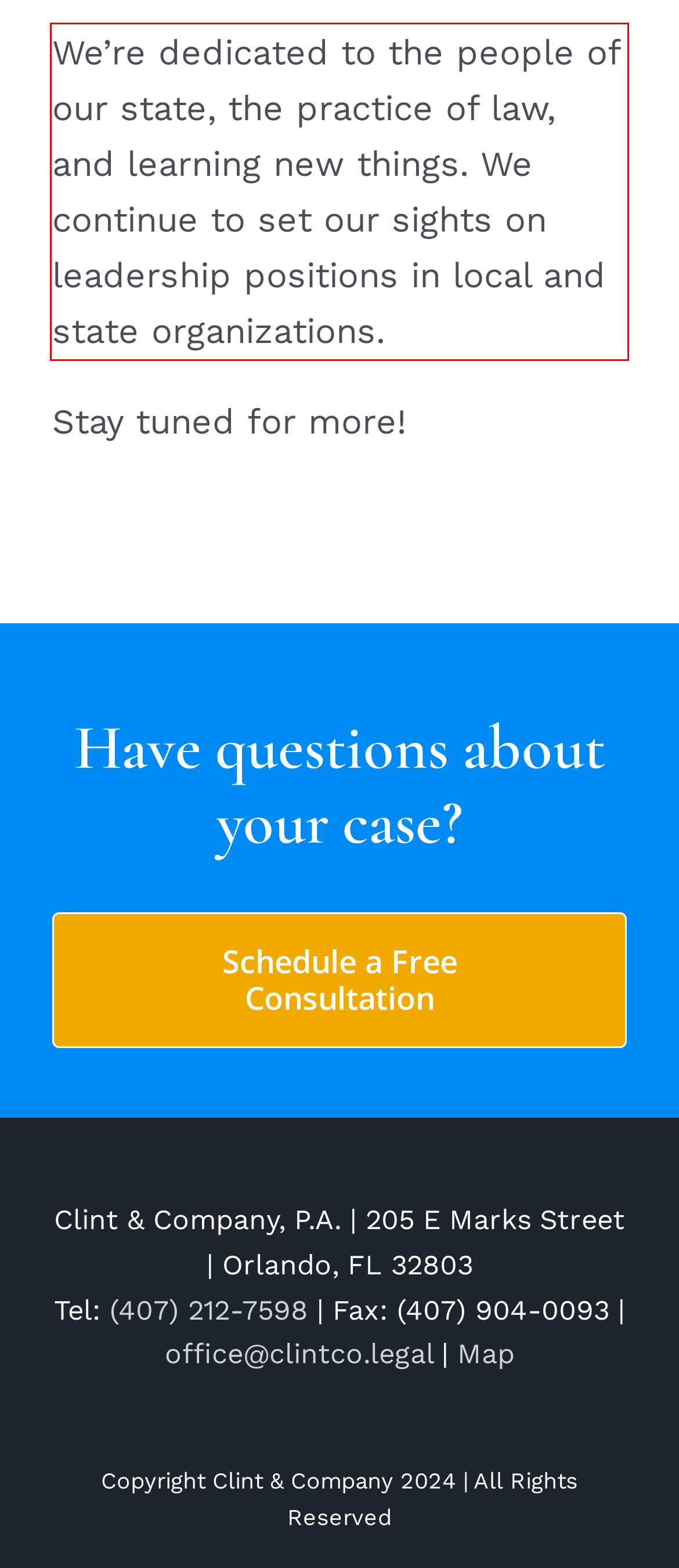Please examine the screenshot of the webpage and read the text present within the red rectangle bounding box.

We’re dedicated to the people of our state, the practice of law, and learning new things. We continue to set our sights on leadership positions in local and state organizations.